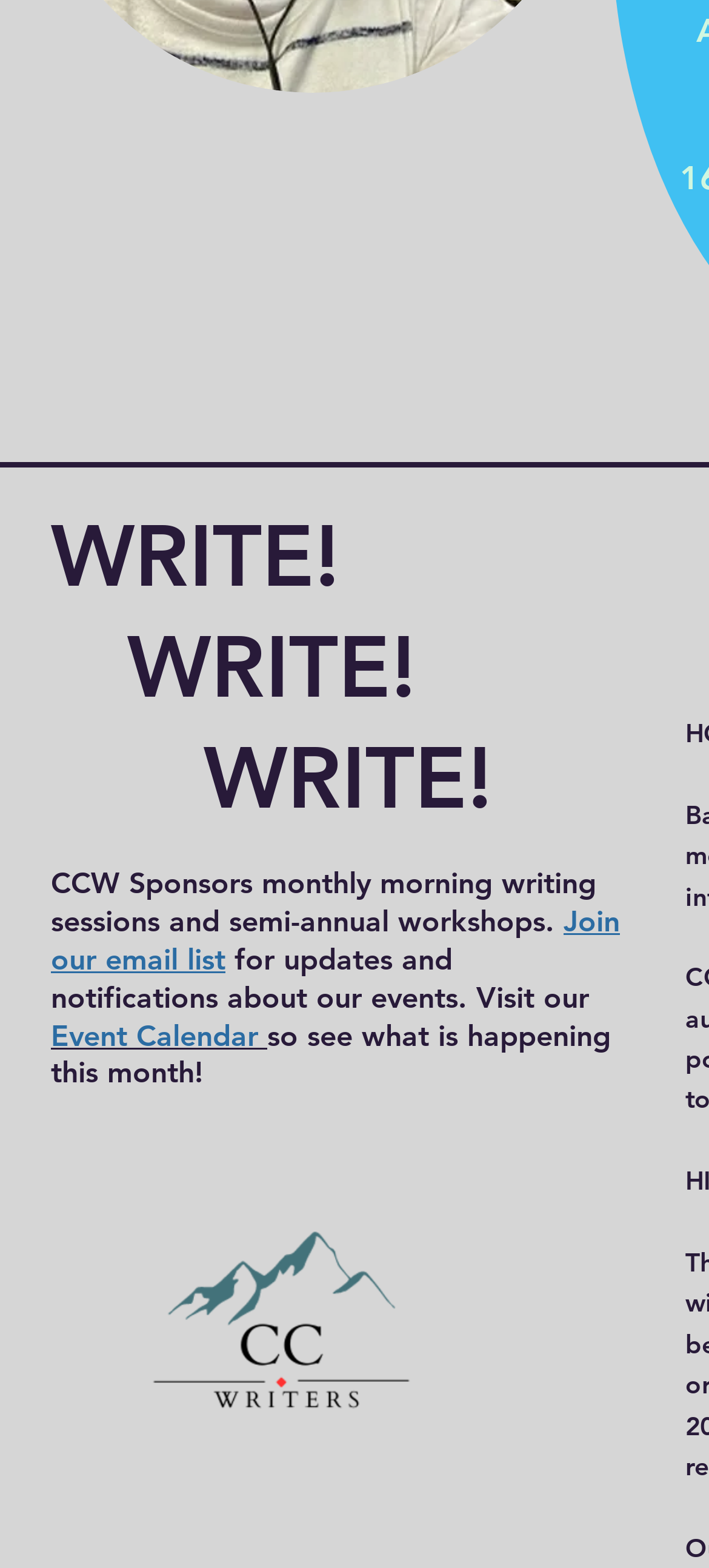Refer to the image and answer the question with as much detail as possible: How can I stay updated about CCW events?

The link element with ID 284 suggests that users can join the email list to receive updates and notifications about CCW events. This is further supported by the surrounding StaticText elements that mention visiting the Event Calendar.